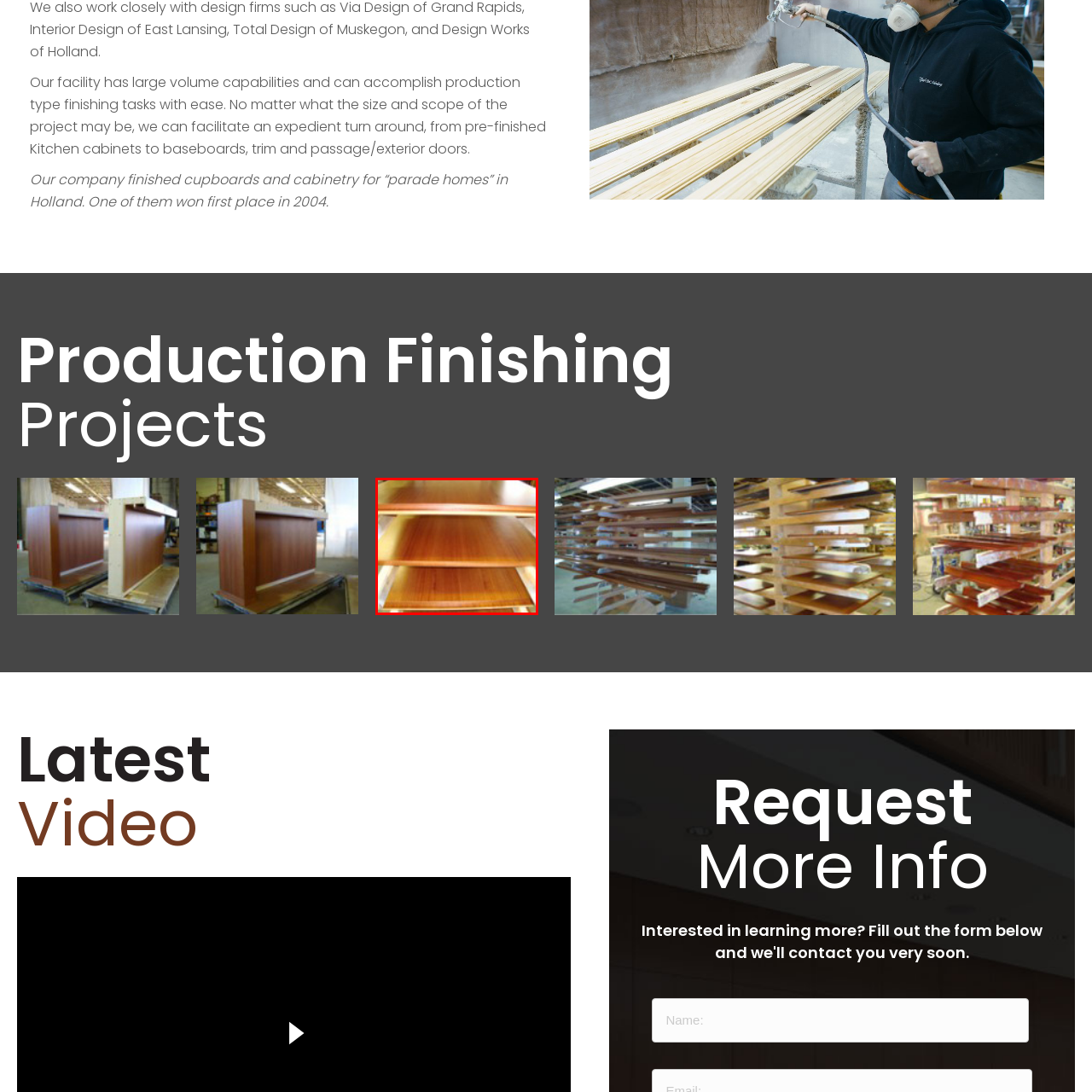Look at the image enclosed within the red outline and answer the question with a single word or phrase:
What is the expected outcome of the finishing process?

Durability and aesthetic appeal